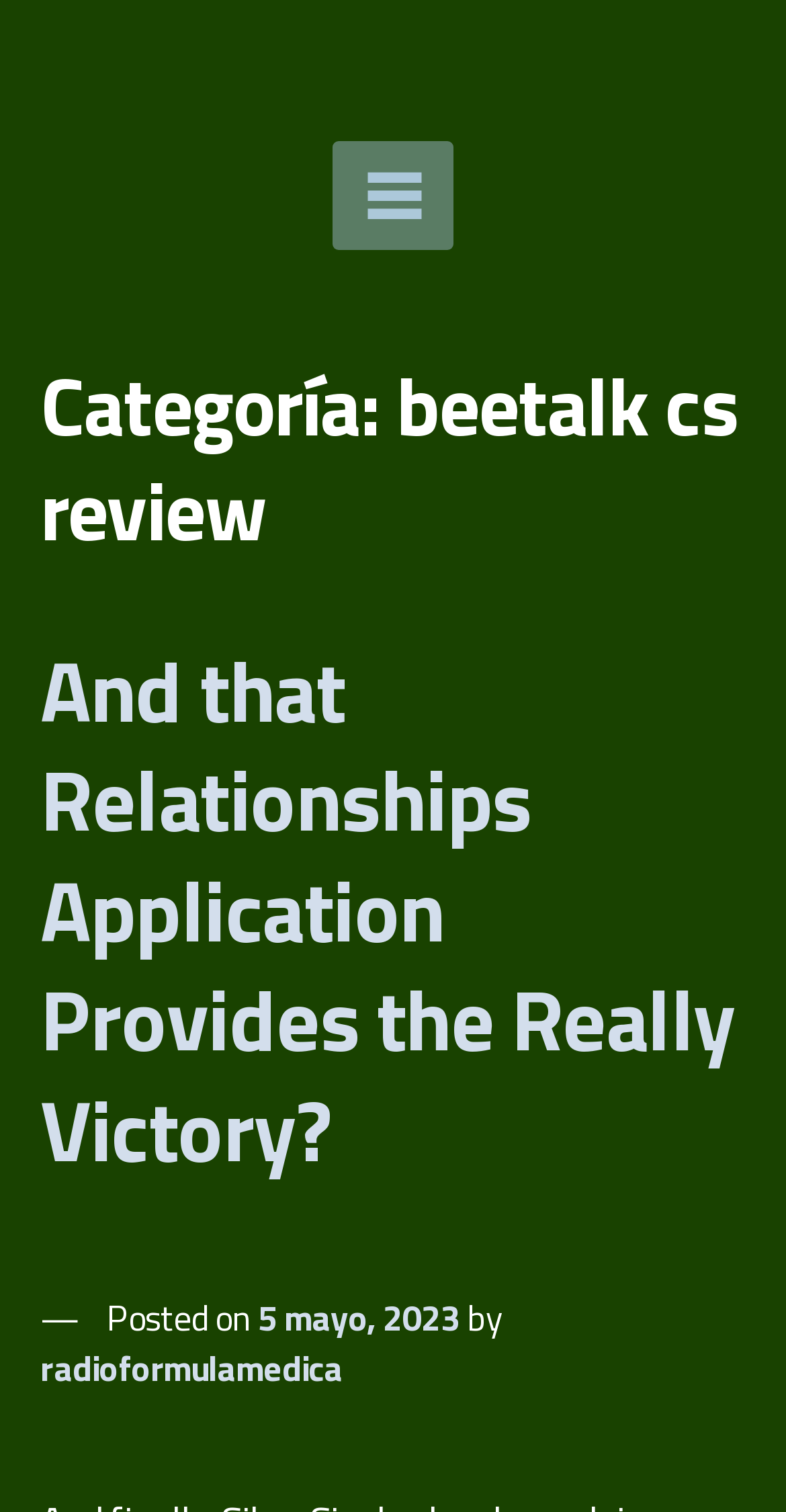Using the element description: "Menu", determine the bounding box coordinates for the specified UI element. The coordinates should be four float numbers between 0 and 1, [left, top, right, bottom].

[0.423, 0.093, 0.577, 0.165]